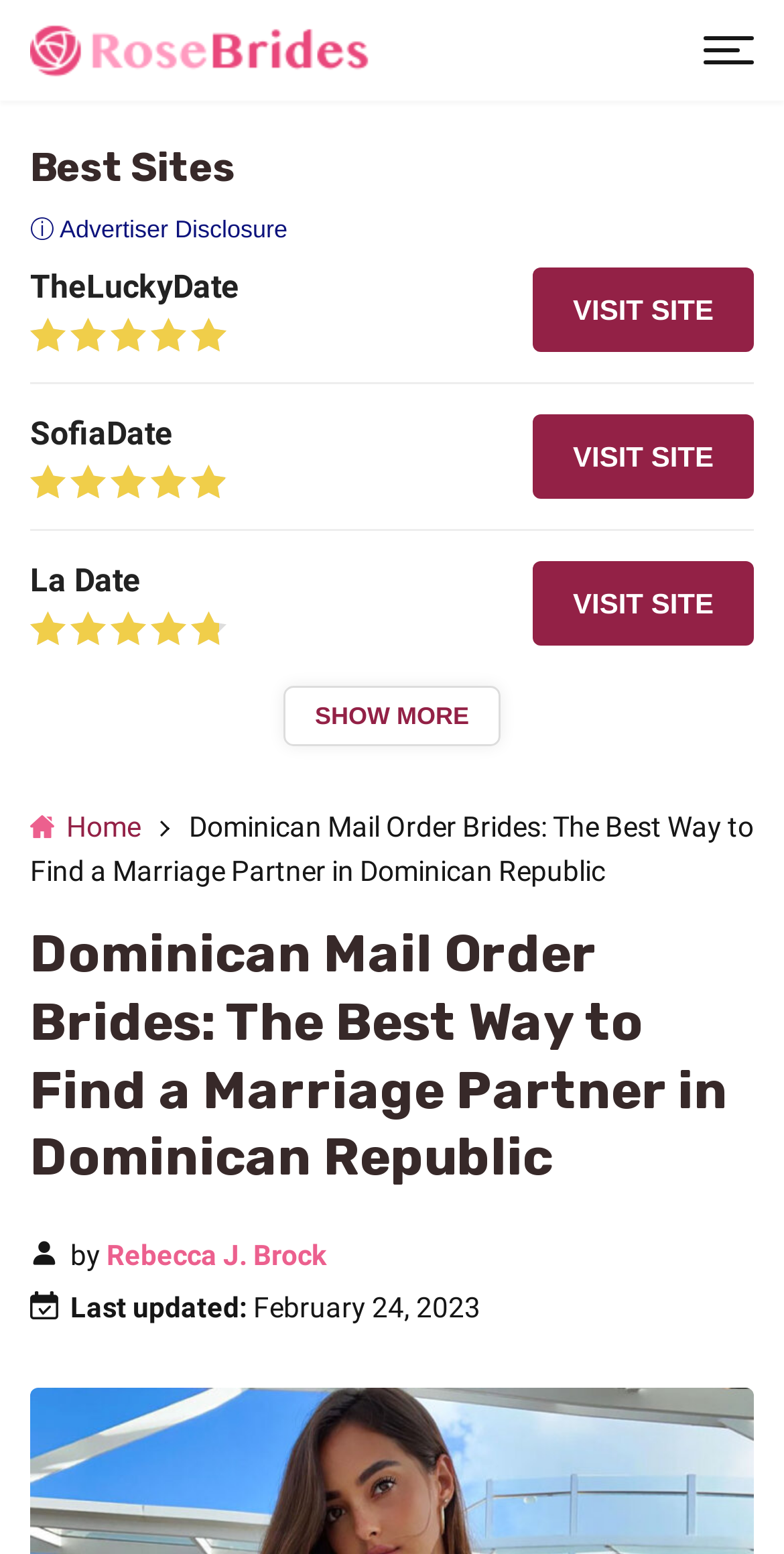Identify the bounding box coordinates of the specific part of the webpage to click to complete this instruction: "Visit the SofiaDate site".

[0.679, 0.267, 0.962, 0.321]